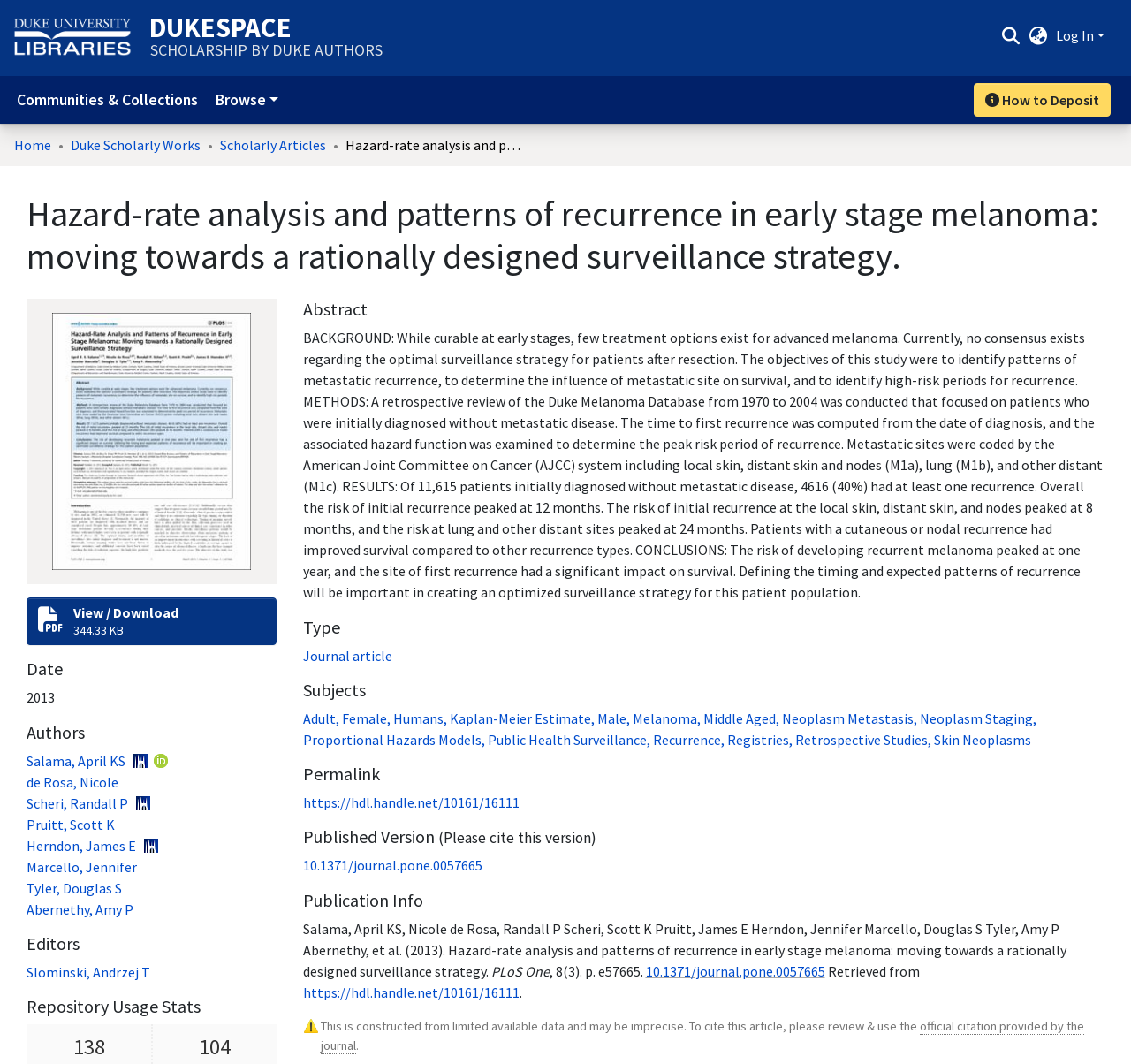What is the title of the article?
Could you answer the question with a detailed and thorough explanation?

The title of the article is obtained from the heading element with the text 'Hazard-rate analysis and patterns of recurrence in early stage melanoma: moving towards a rationally designed surveillance strategy.' which is located at the top of the webpage.